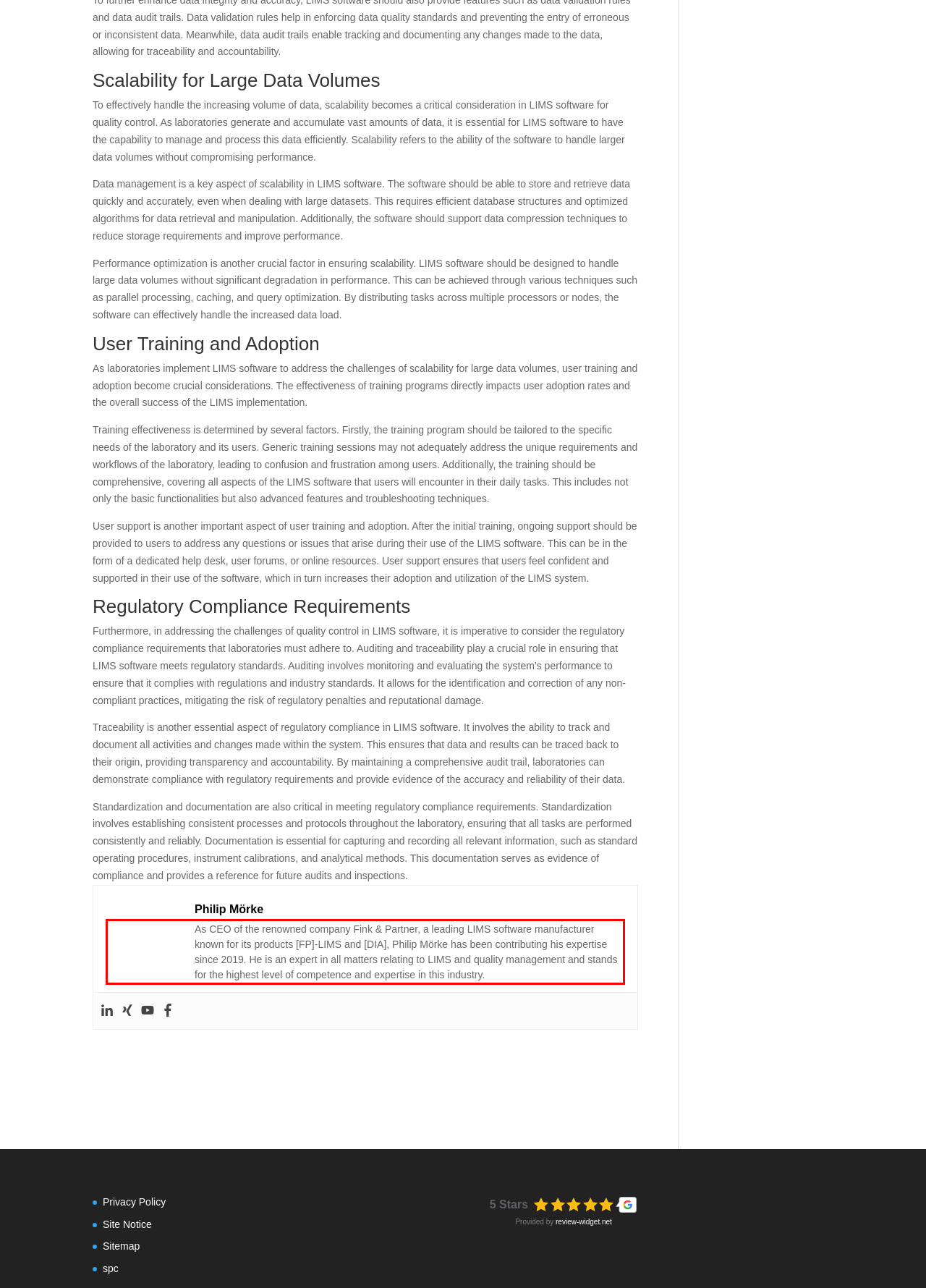Using the webpage screenshot, recognize and capture the text within the red bounding box.

As CEO of the renowned company Fink & Partner, a leading LIMS software manufacturer known for its products [FP]-LIMS and [DIA], Philip Mörke has been contributing his expertise since 2019. He is an expert in all matters relating to LIMS and quality management and stands for the highest level of competence and expertise in this industry.